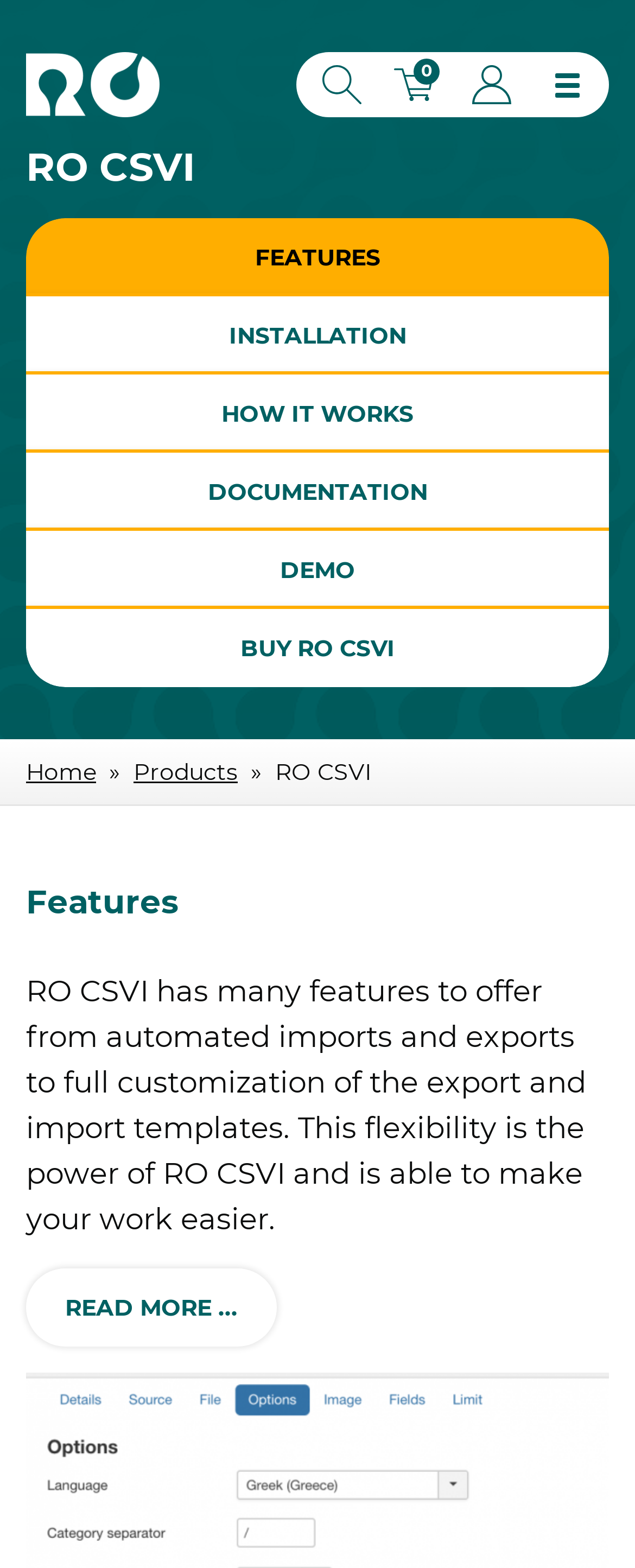What is the last link in the navigation section?
Refer to the image and provide a concise answer in one word or phrase.

DEMO